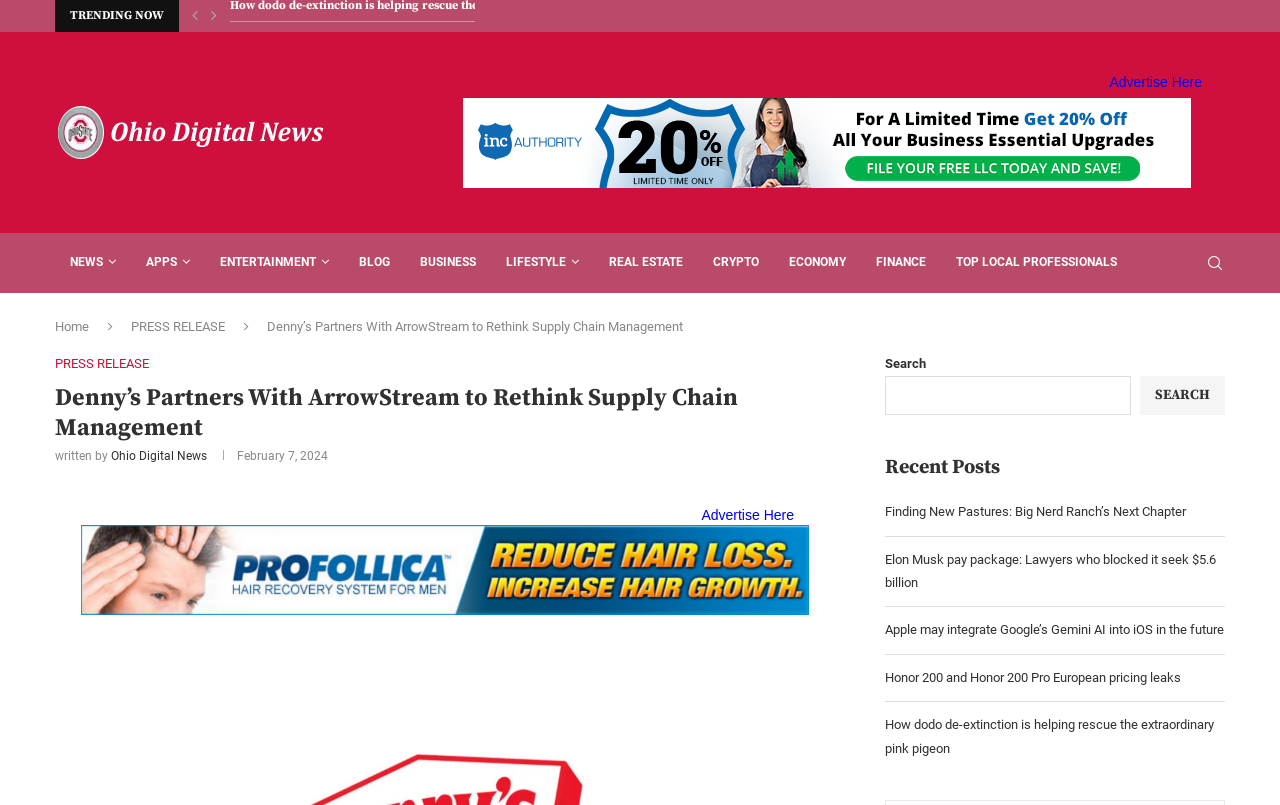Examine the screenshot and answer the question in as much detail as possible: How many categories are listed in the menu?

I counted the number of links in the menu section, which includes 'NEWS', 'APPS', 'ENTERTAINMENT', 'BLOG', 'BUSINESS', 'LIFESTYLE', 'REAL ESTATE', 'CRYPTO', 'ECONOMY', 'FINANCE', and 'TOP LOCAL PROFESSIONALS'. There are 12 categories in total.